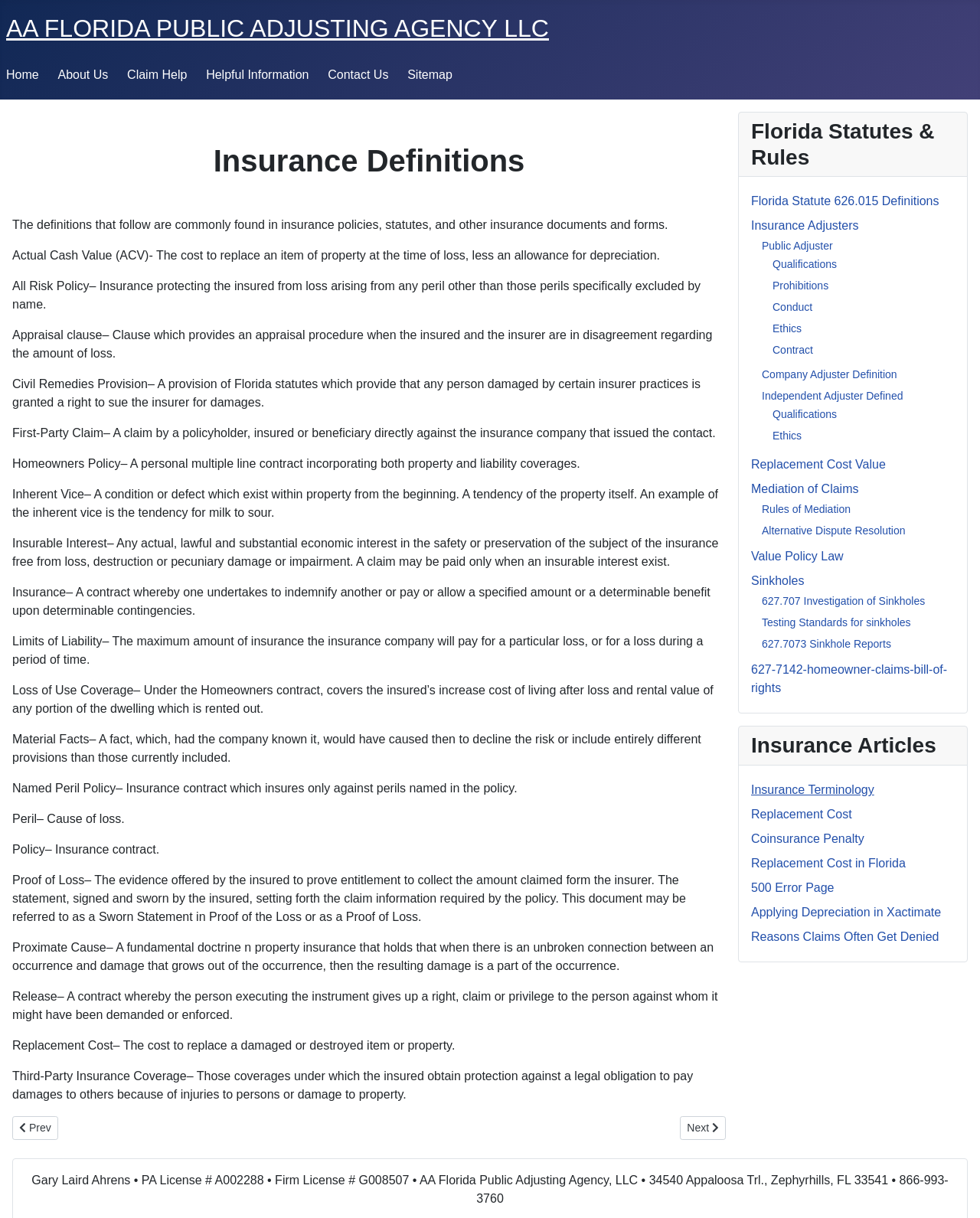Specify the bounding box coordinates of the area that needs to be clicked to achieve the following instruction: "Click on 'Next article: Replacement Cost Value'".

[0.694, 0.916, 0.741, 0.936]